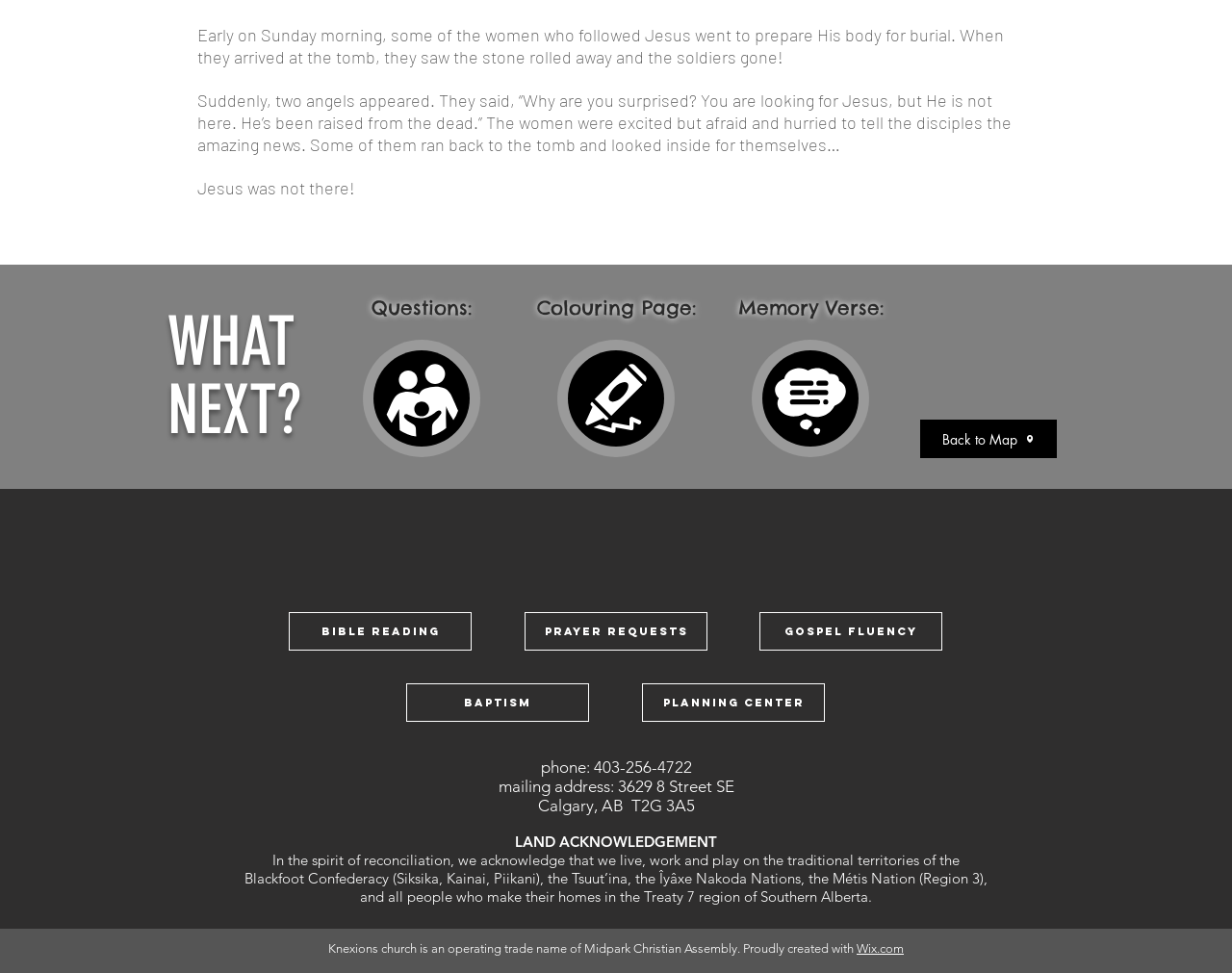Find the bounding box coordinates of the element I should click to carry out the following instruction: "Check the 'Colouring Page'".

[0.421, 0.302, 0.579, 0.331]